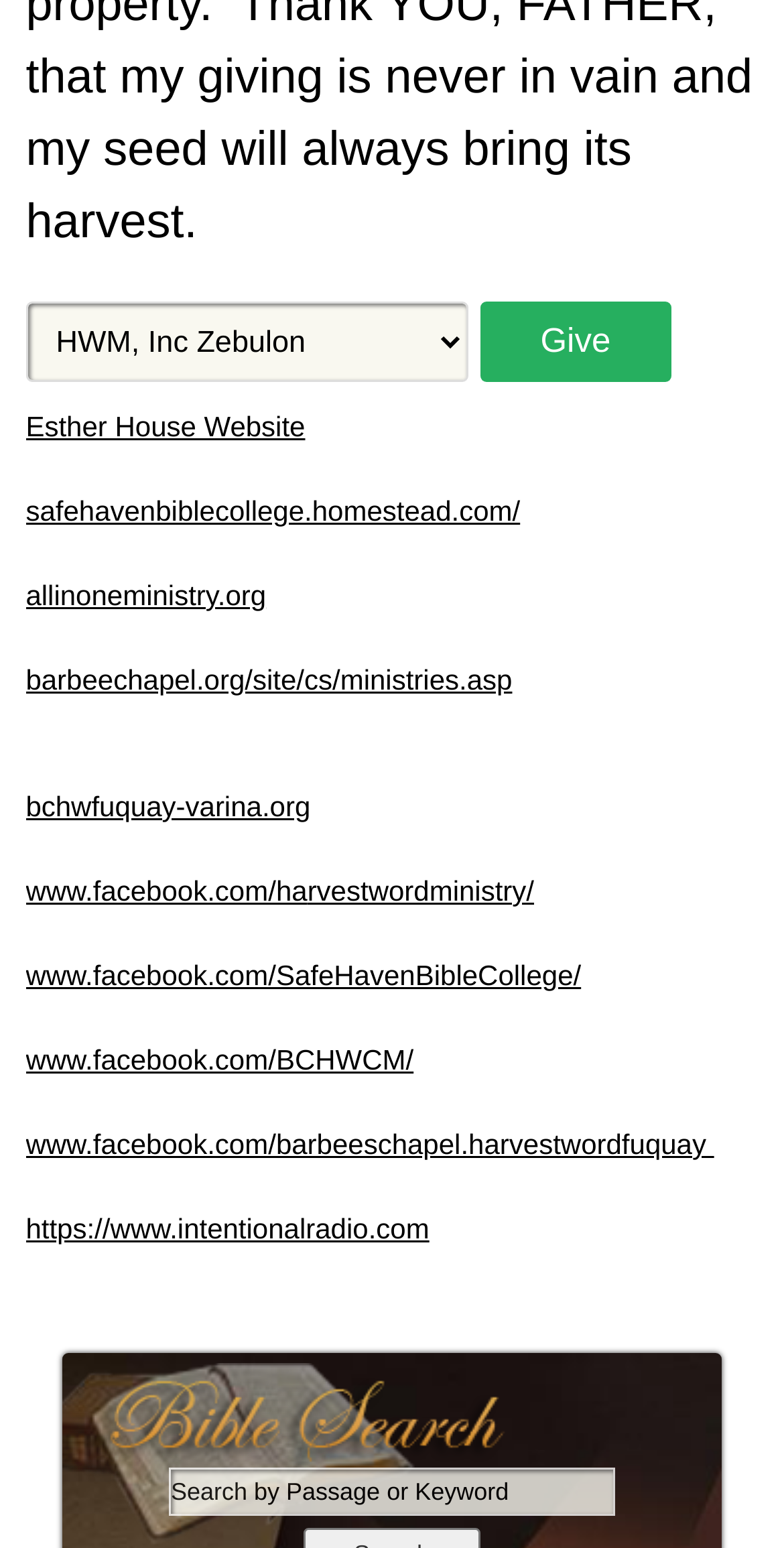How many rows are in the layout table?
Please answer the question as detailed as possible based on the image.

There are two rows in the layout table, which are located at the bottom of the webpage with bounding box coordinates of [0.215, 0.888, 0.785, 0.94] and [0.215, 0.948, 0.785, 0.979] respectively.